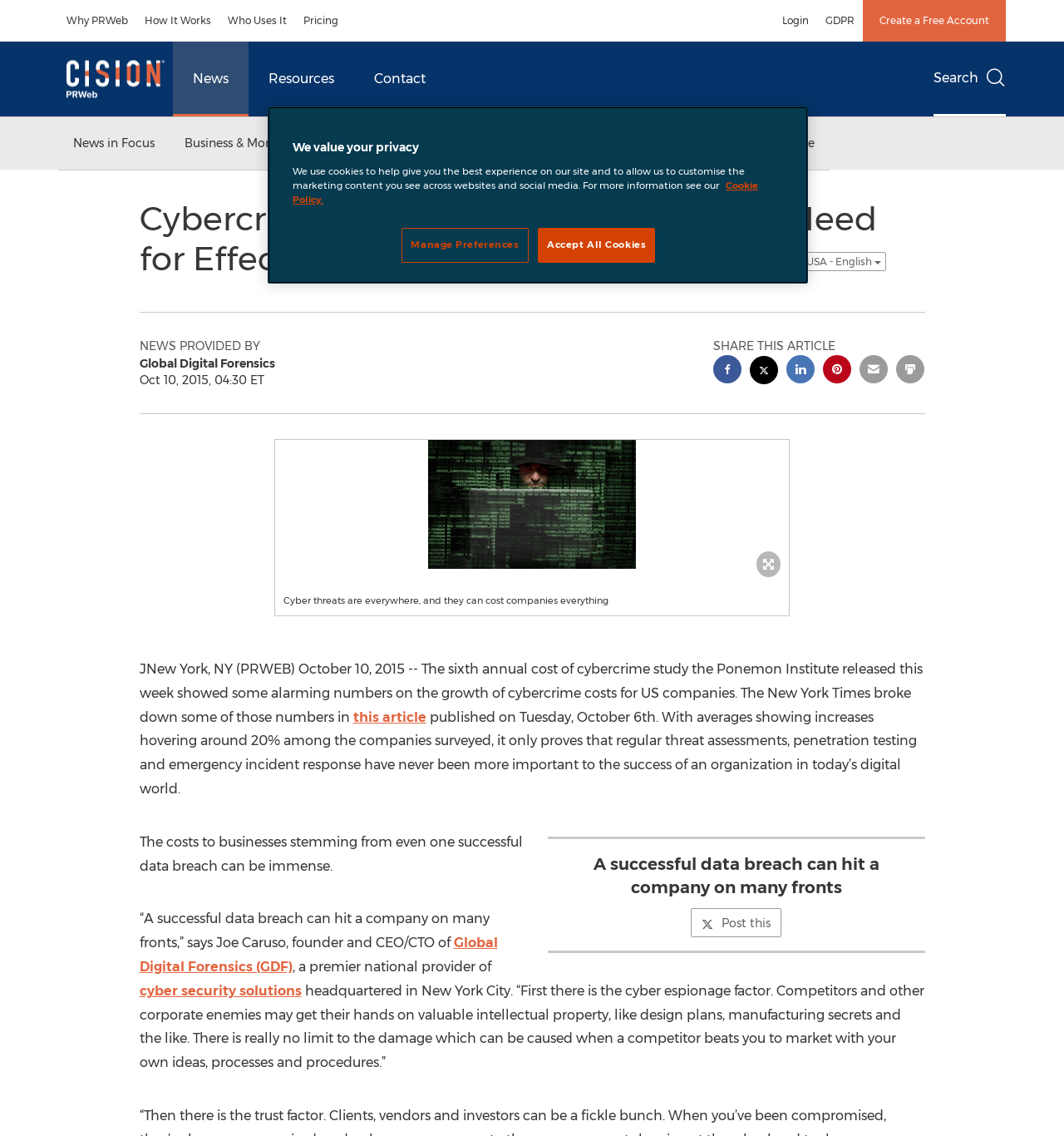Can you determine the main header of this webpage?

Cybercrime's Rising Costs Only Magnify Need for Effective Emergency Response Plans USA - English 